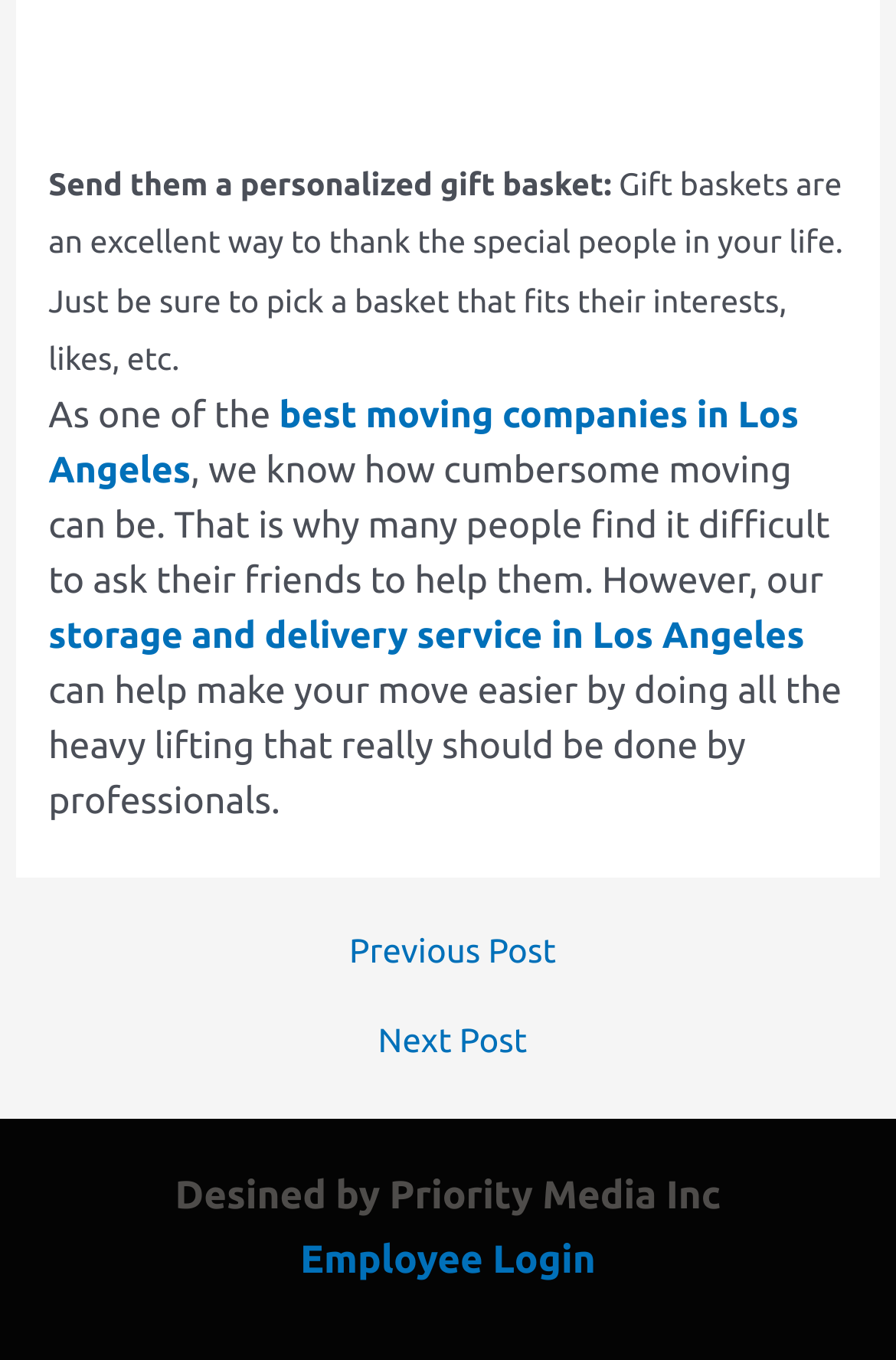Please answer the following question using a single word or phrase: 
What is the navigation option below the article?

Previous Post and Next Post